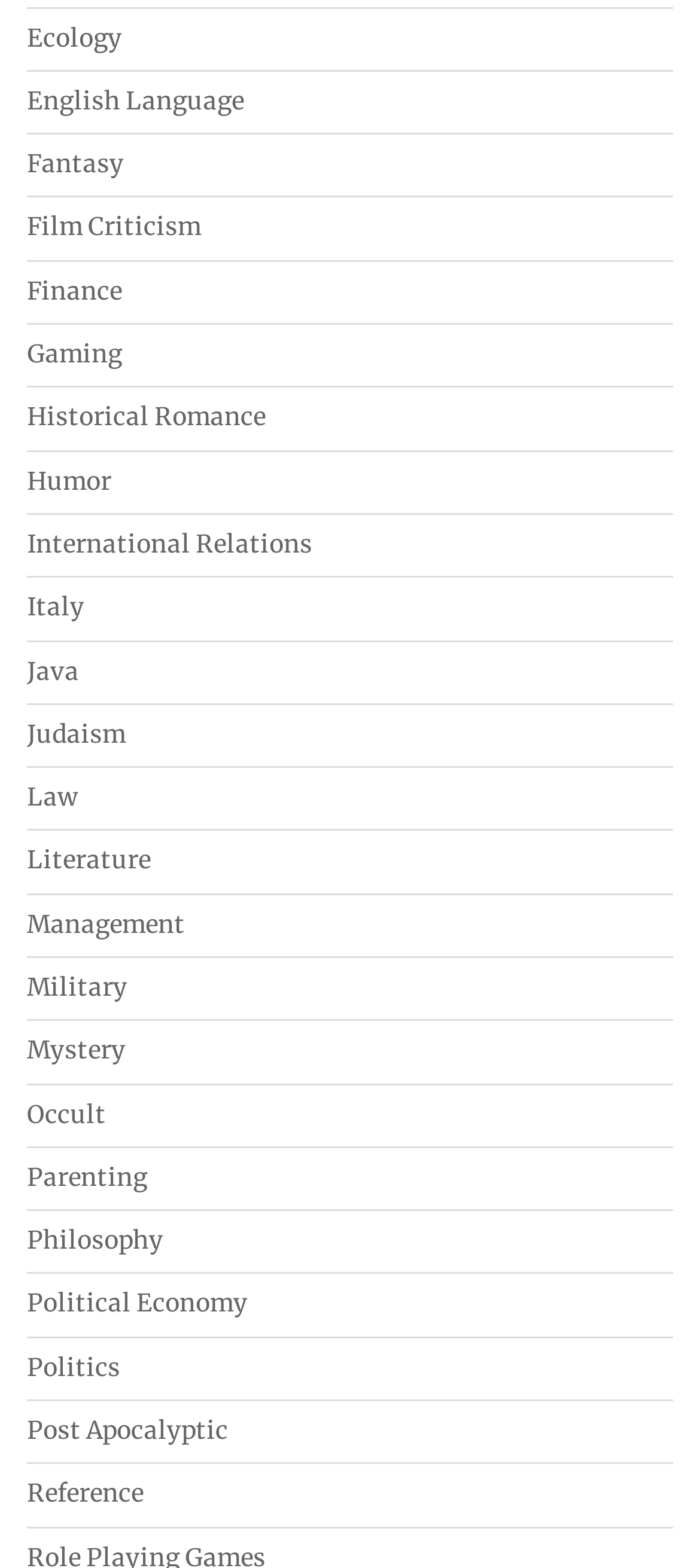Please determine the bounding box coordinates of the element to click in order to execute the following instruction: "Click on the Ecology link". The coordinates should be four float numbers between 0 and 1, specified as [left, top, right, bottom].

[0.038, 0.014, 0.174, 0.034]